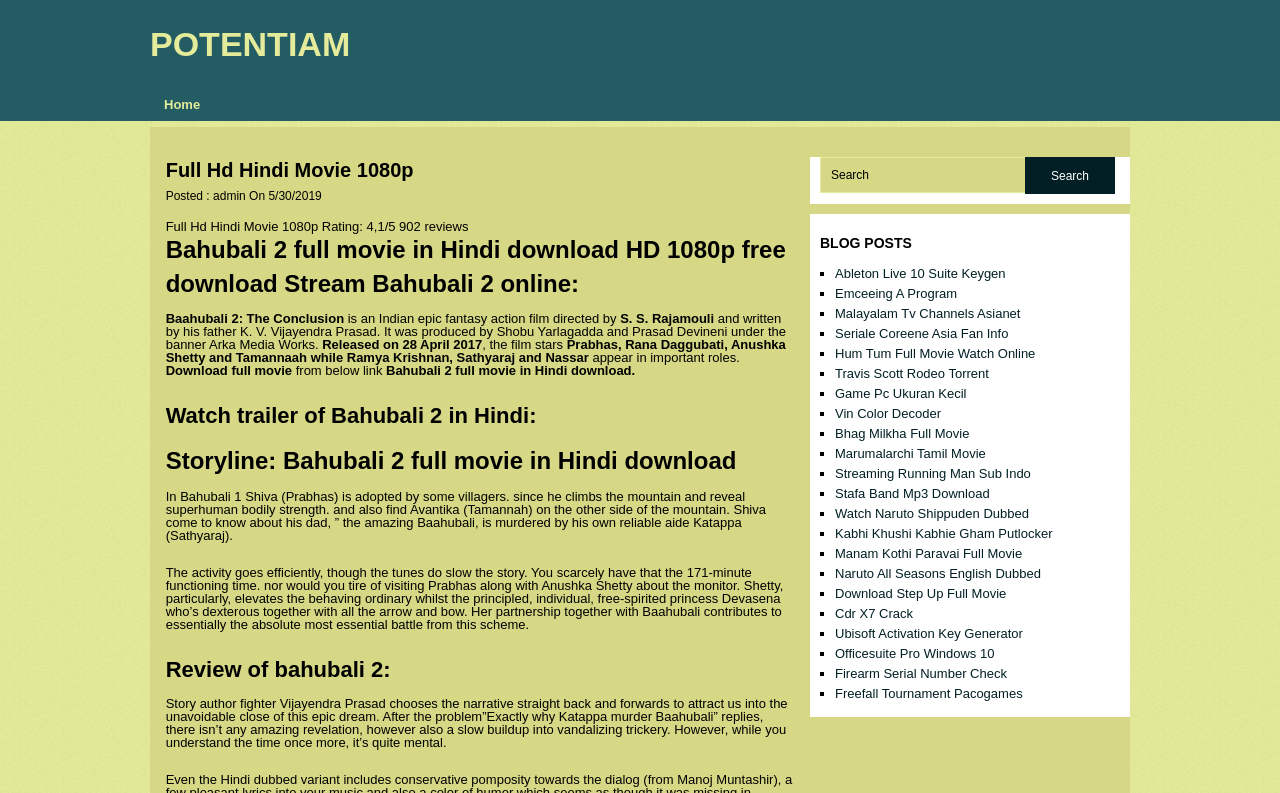Please find the bounding box coordinates of the element that needs to be clicked to perform the following instruction: "Search for something". The bounding box coordinates should be four float numbers between 0 and 1, represented as [left, top, right, bottom].

[0.641, 0.198, 0.801, 0.243]